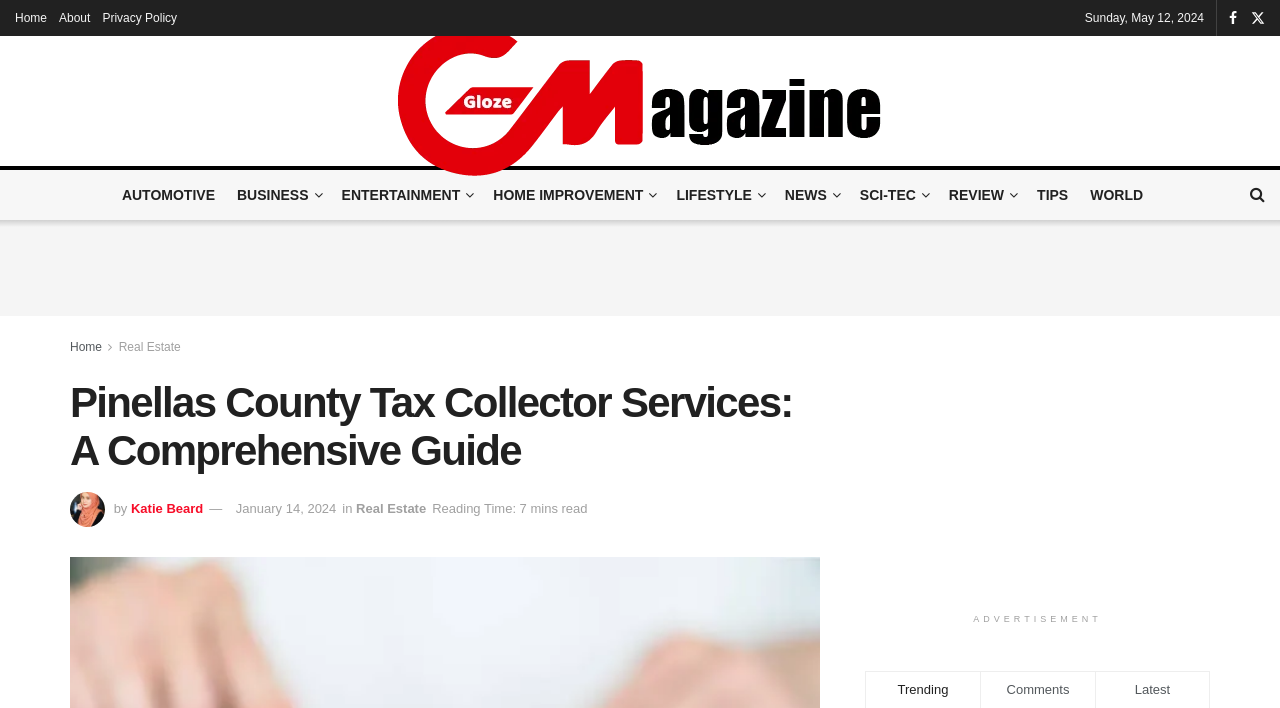Please find the bounding box for the following UI element description. Provide the coordinates in (top-left x, top-left y, bottom-right x, bottom-right y) format, with values between 0 and 1: January 14, 2024

[0.184, 0.708, 0.263, 0.729]